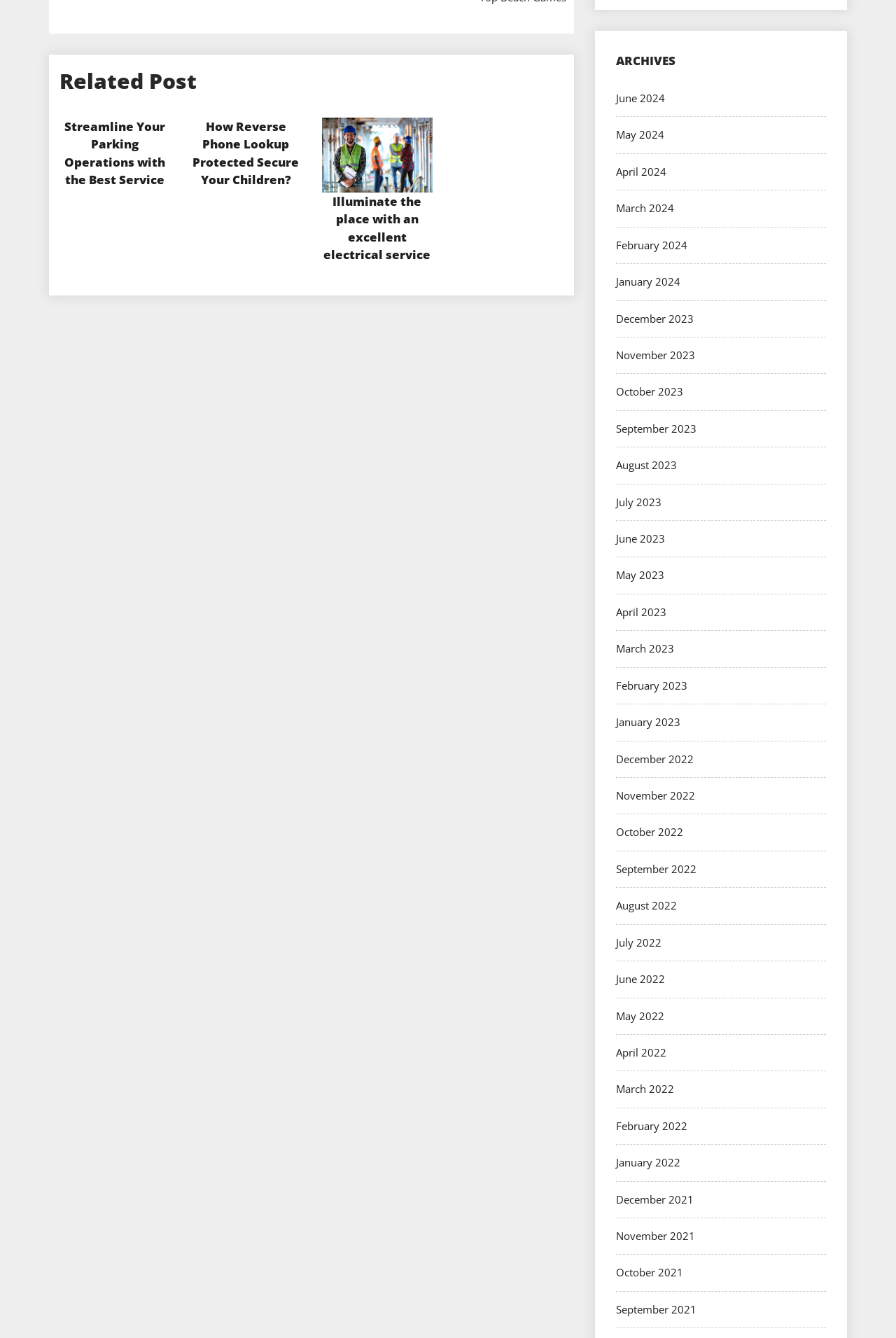Answer the question using only one word or a concise phrase: What is the topic of the image on the webpage?

electrical repairs in Gastonia, NC